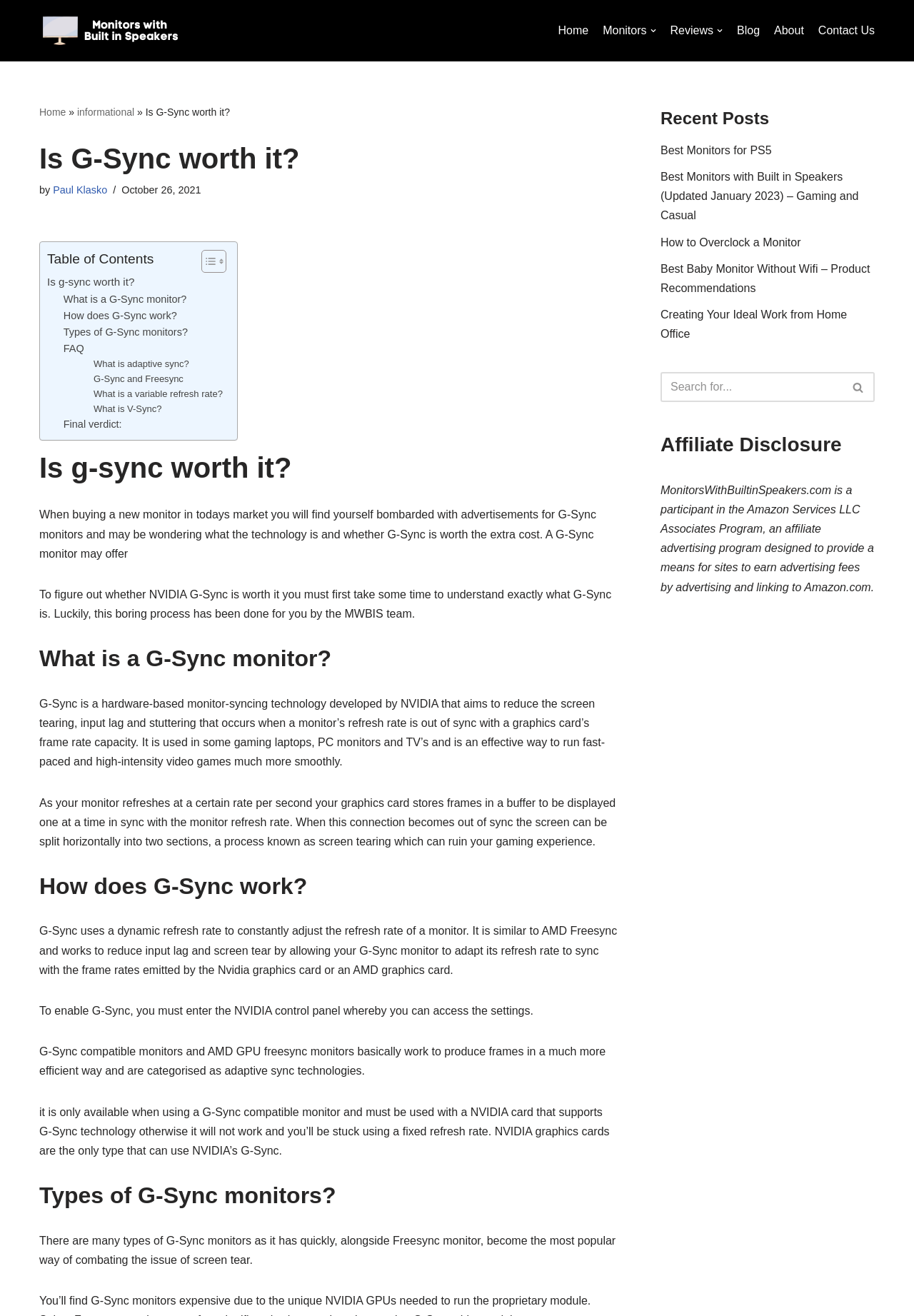Provide the bounding box coordinates for the area that should be clicked to complete the instruction: "Search for something".

[0.723, 0.283, 0.922, 0.306]